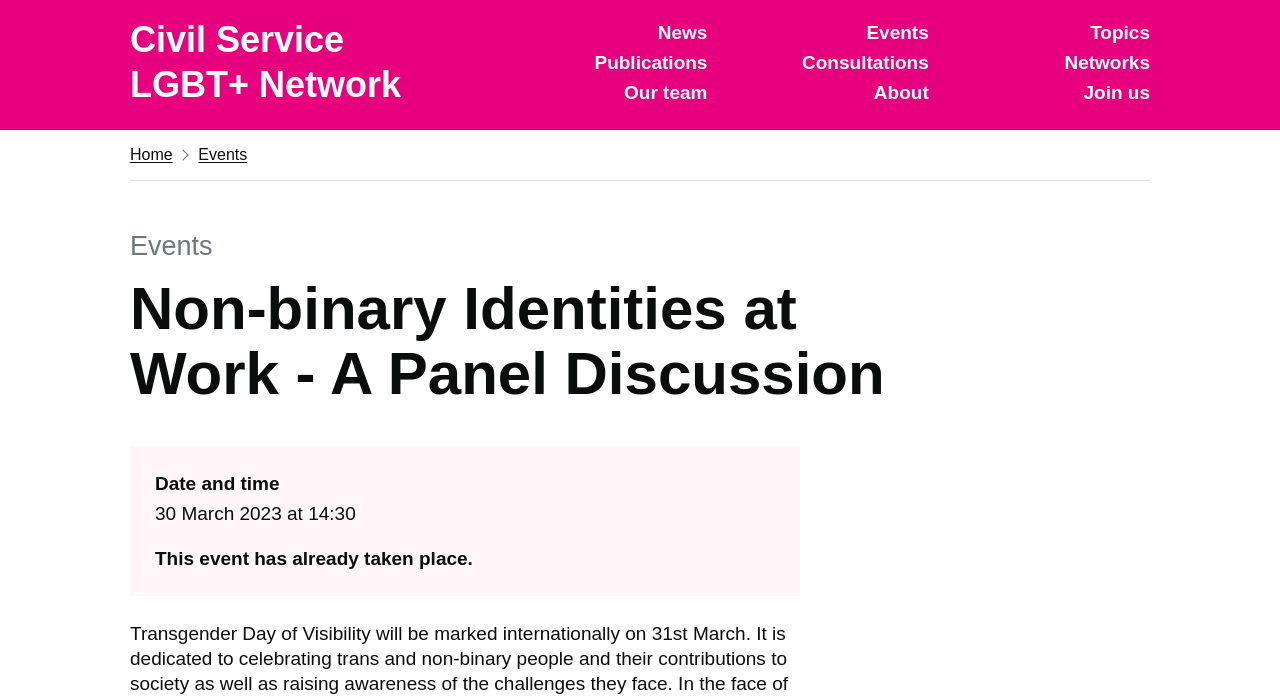Please identify the bounding box coordinates of the element's region that I should click in order to complete the following instruction: "go to news page". The bounding box coordinates consist of four float numbers between 0 and 1, i.e., [left, top, right, bottom].

[0.514, 0.031, 0.553, 0.061]